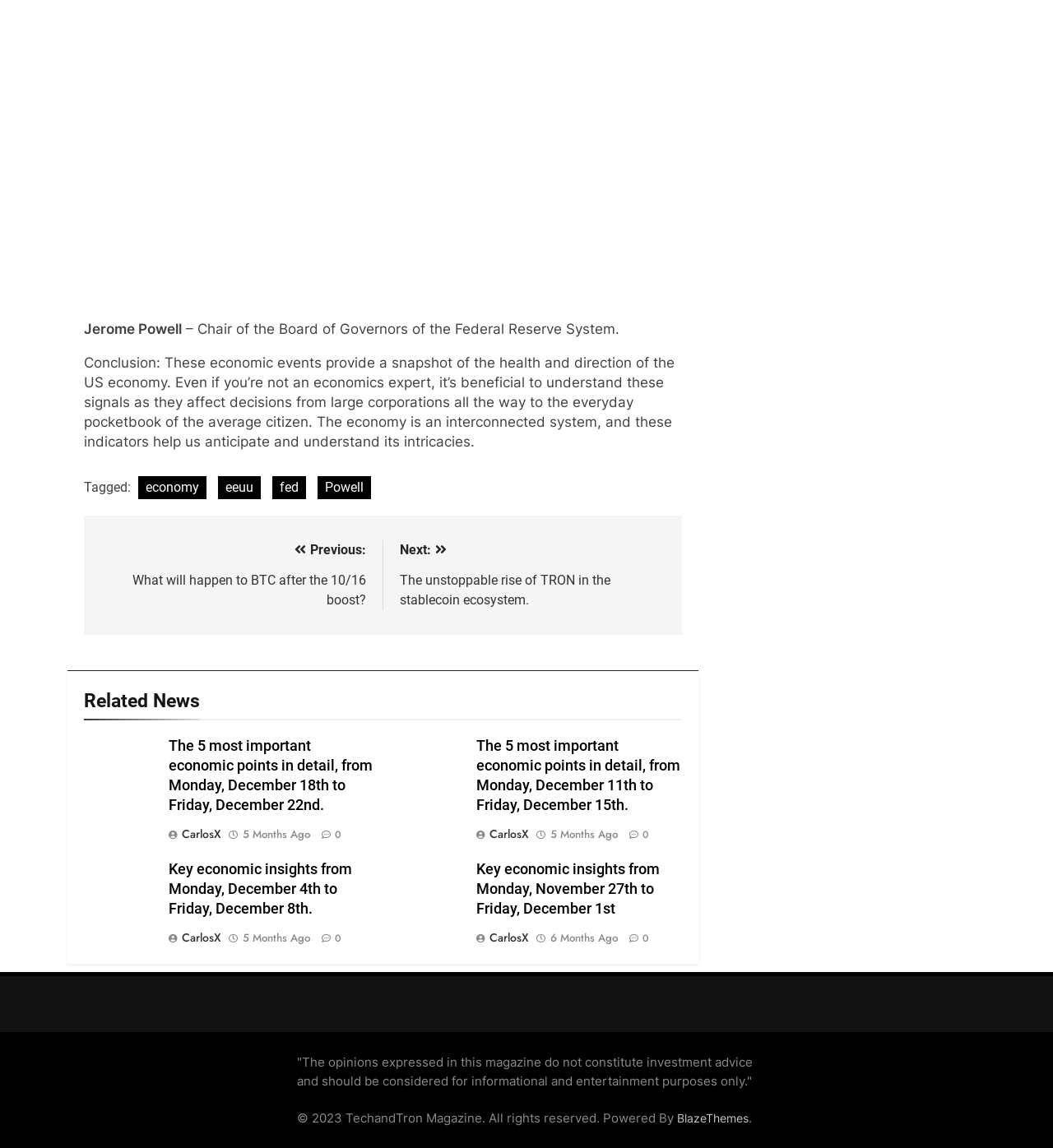Pinpoint the bounding box coordinates of the element to be clicked to execute the instruction: "Read the article about the 5 most important economic points".

[0.16, 0.642, 0.356, 0.711]